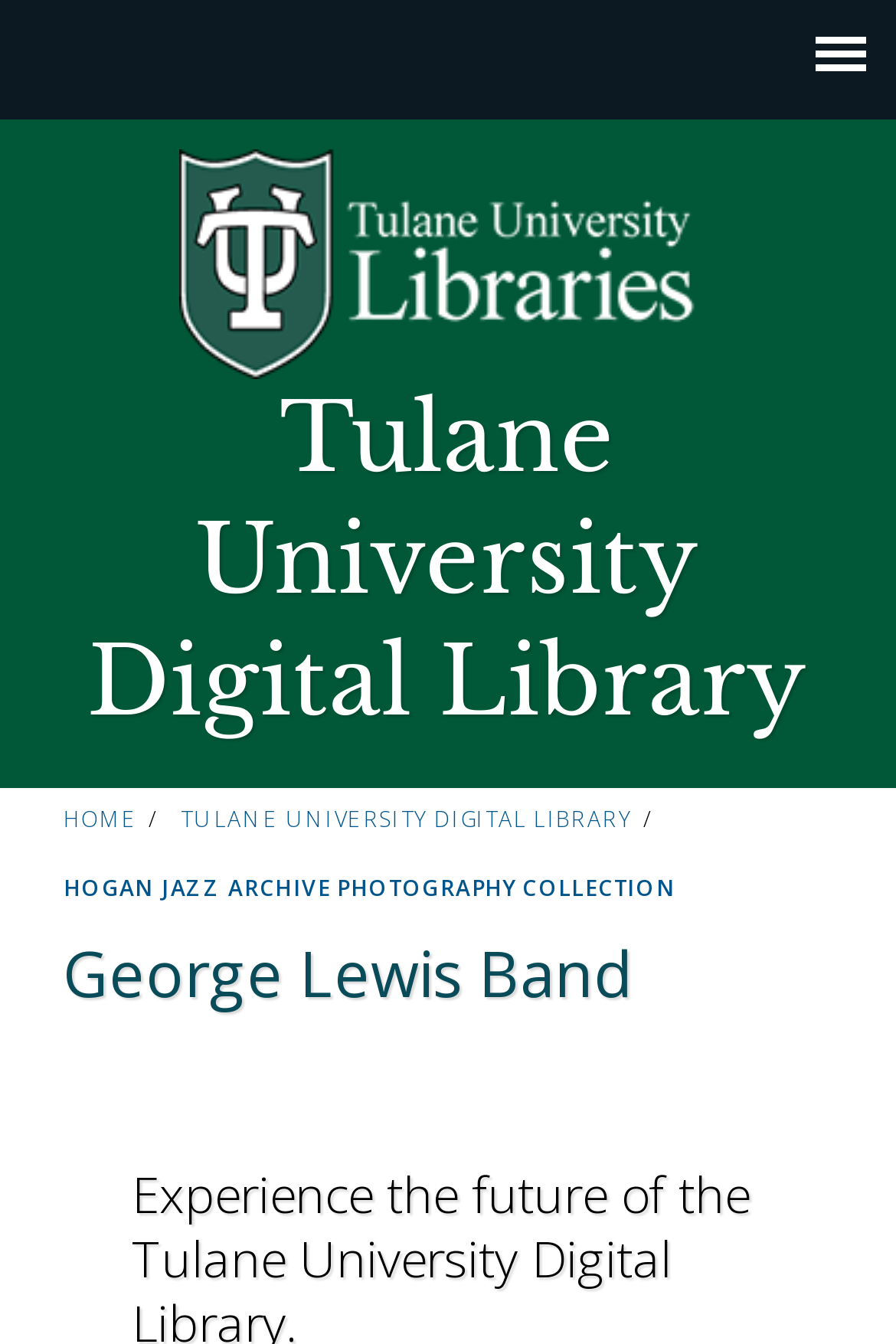What is the name of the band?
Examine the image closely and answer the question with as much detail as possible.

The webpage's title and a heading element both contain the text 'George Lewis Band', indicating that it is the name of the band.